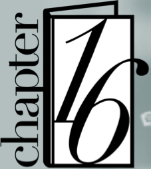What is the focus of the literary platform?
Please ensure your answer to the question is detailed and covers all necessary aspects.

The image is part of a broader literary platform focused on Tennessee writers, readers, and cultural discussions, which suggests that the content of Chapter 16 is related to these topics.